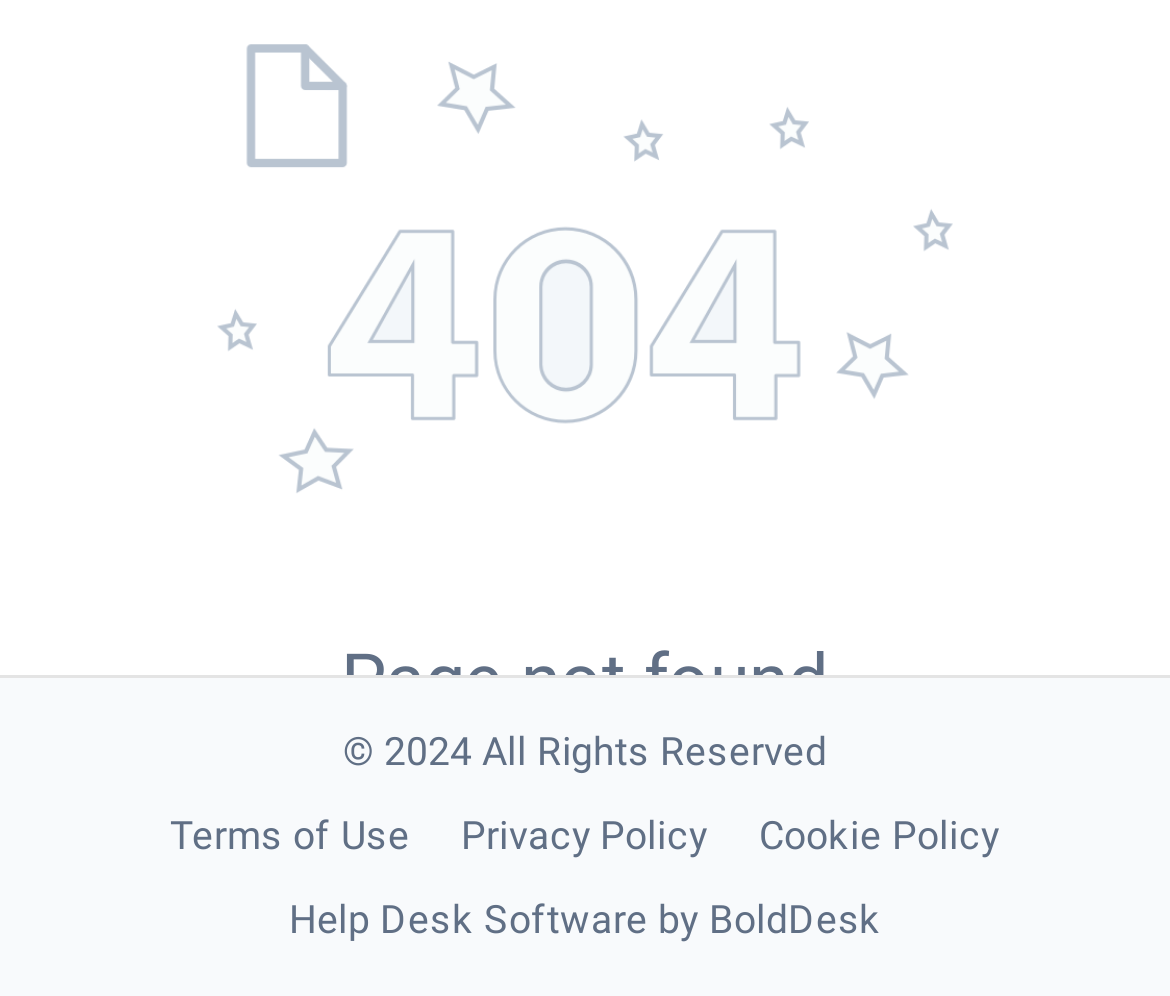Using the provided element description: "Privacy Policy", determine the bounding box coordinates of the corresponding UI element in the screenshot.

[0.394, 0.81, 0.605, 0.87]